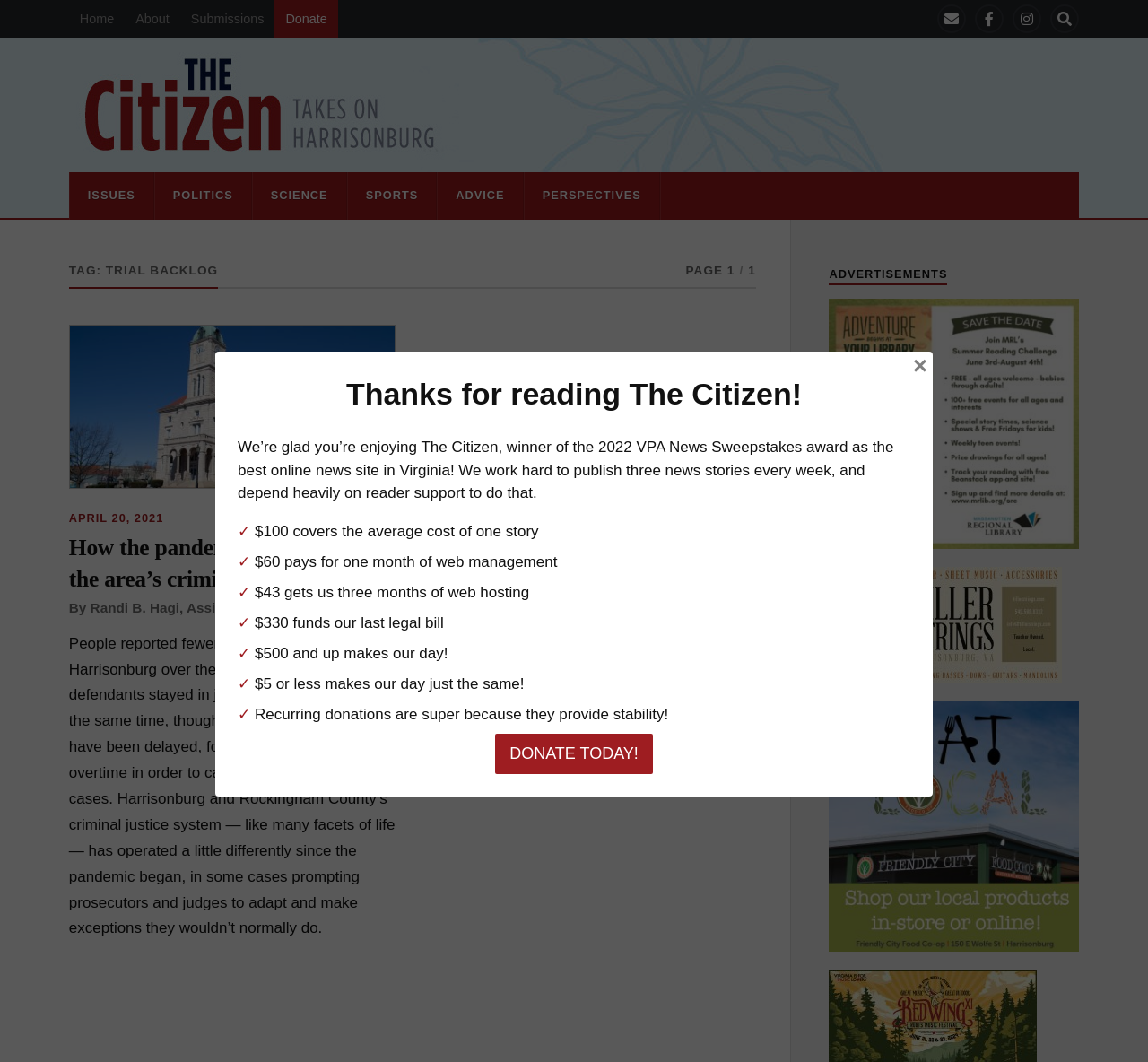Please locate the bounding box coordinates for the element that should be clicked to achieve the following instruction: "search". Ensure the coordinates are given as four float numbers between 0 and 1, i.e., [left, top, right, bottom].

[0.915, 0.004, 0.94, 0.031]